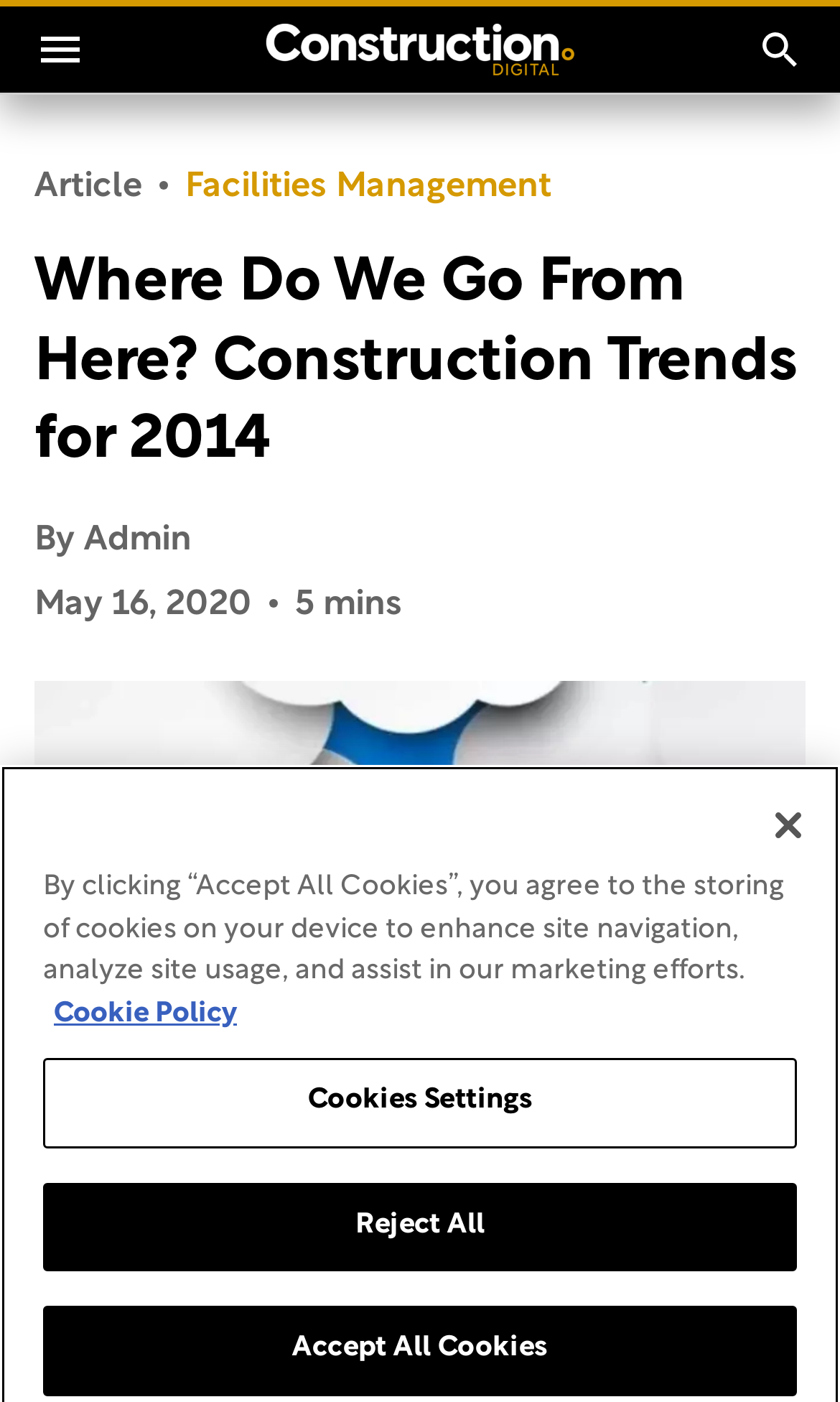Based on the image, give a detailed response to the question: When was the article published?

The publication date of the article is mentioned below the title of the article, where it says 'May 16, 2020'.